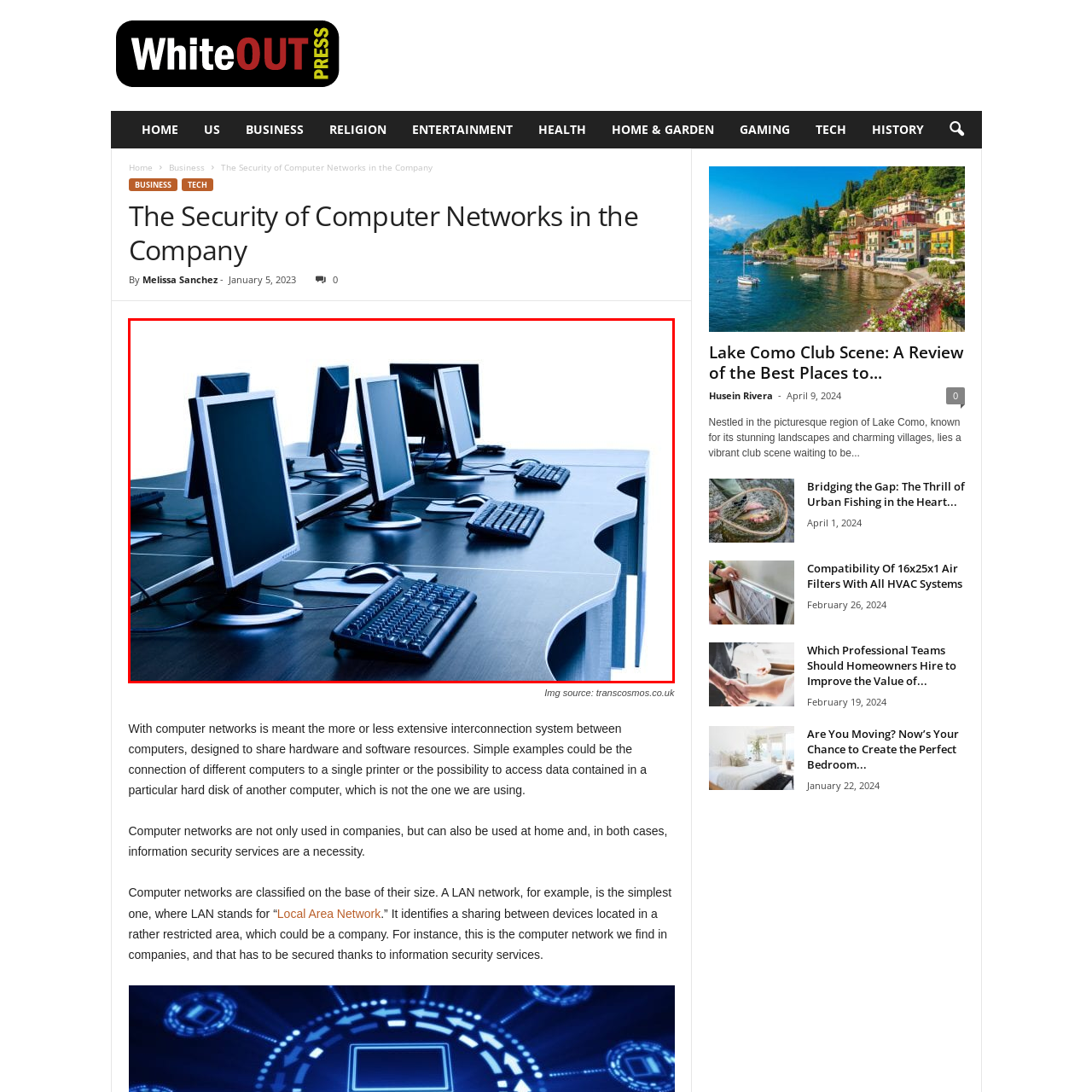Give a detailed account of the picture within the red bounded area.

The image depicts a modern workspace featuring several computer stations, each equipped with a monitor and a keyboard. The sleek, minimalist design of the workspace is highlighted by the glossy surfaces of the dark wooden table, which contrasts with the monochromatic color scheme of the computers. The arrangement of the monitors, some angled towards the viewer, suggests a collaborative environment that may be used for tasks such as programming, graphic design, or data analysis. The overall aesthetic conveys a sense of professionalism and technological efficiency, suitable for a corporate or educational setting focused on computer networking and security.